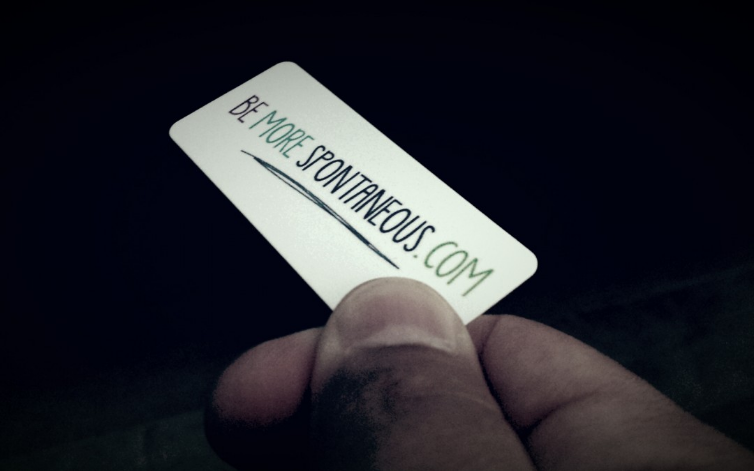Create a detailed narrative for the image.

The image features a hand holding a small card that prominently displays the text "BE MORE SPONTANEOUS.COM." The card's design emphasizes a message of encouragement to embrace spontaneity, inviting viewers to explore a lifestyle that prioritizes freedom and excitement. The color scheme is minimalistic, with a dark background that enhances the visibility of the card, making it the focal point of the image. This visual representation aligns with the theme of being spontaneous, suggesting that taking action and embracing new experiences can lead to fulfilling moments.